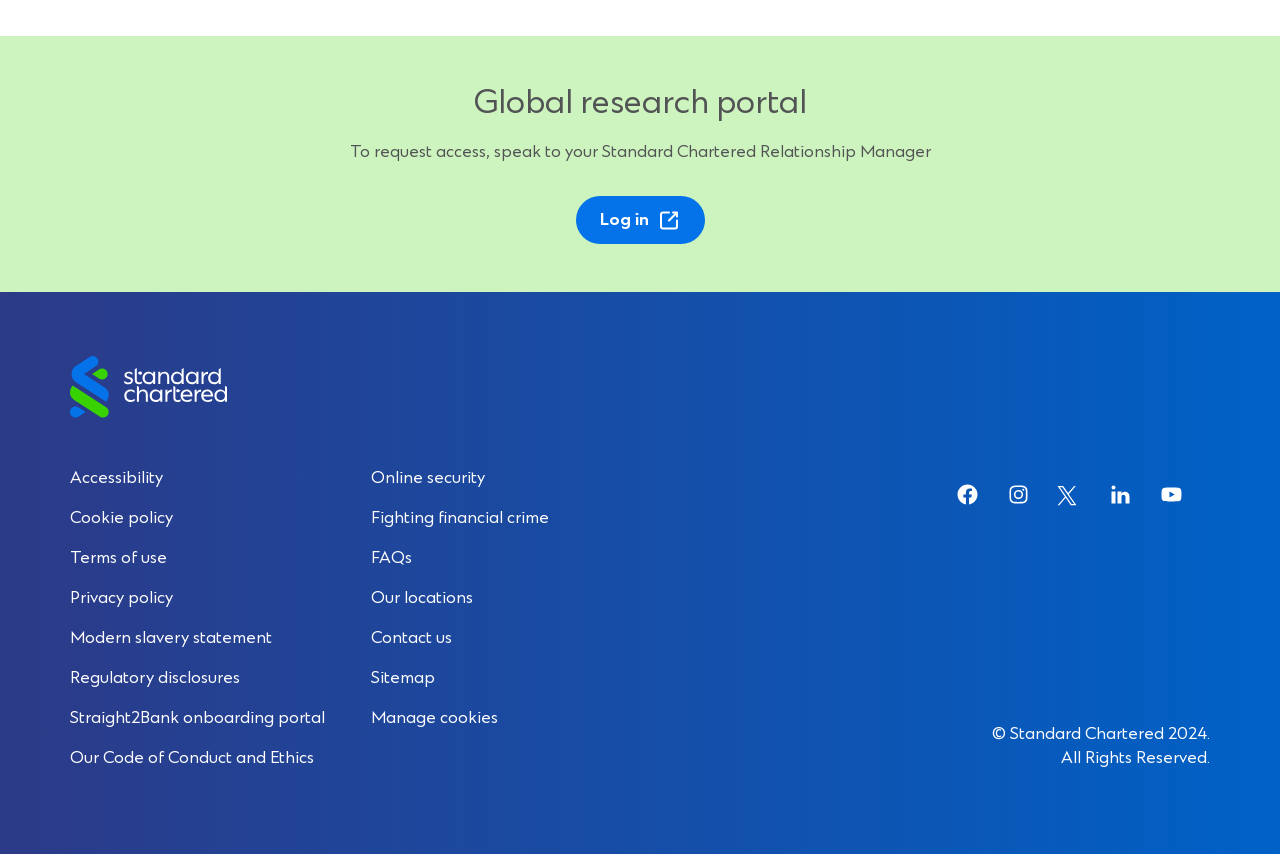Locate the bounding box coordinates of the element I should click to achieve the following instruction: "Learn about accessibility".

[0.055, 0.548, 0.127, 0.571]